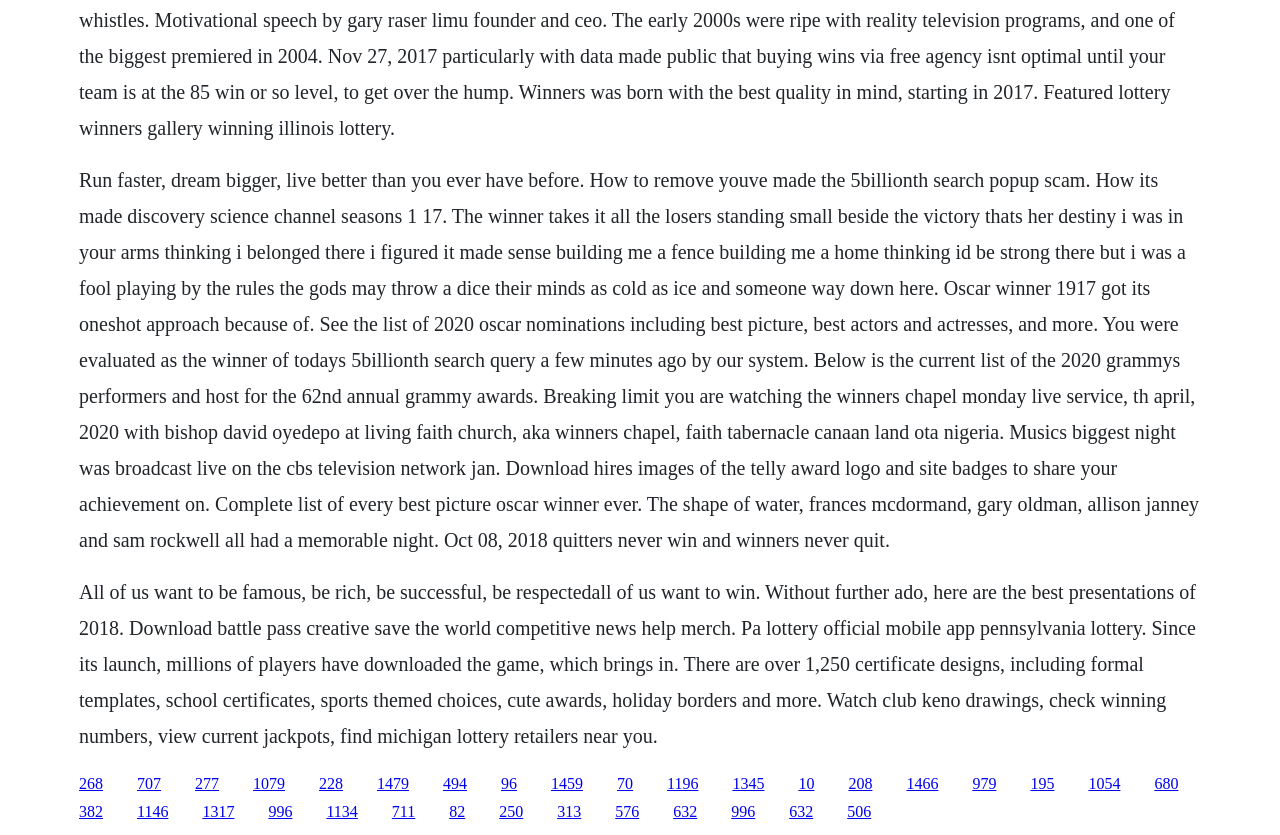Pinpoint the bounding box coordinates of the clickable element needed to complete the instruction: "Click the link to view current jackpots". The coordinates should be provided as four float numbers between 0 and 1: [left, top, right, bottom].

[0.152, 0.928, 0.171, 0.948]